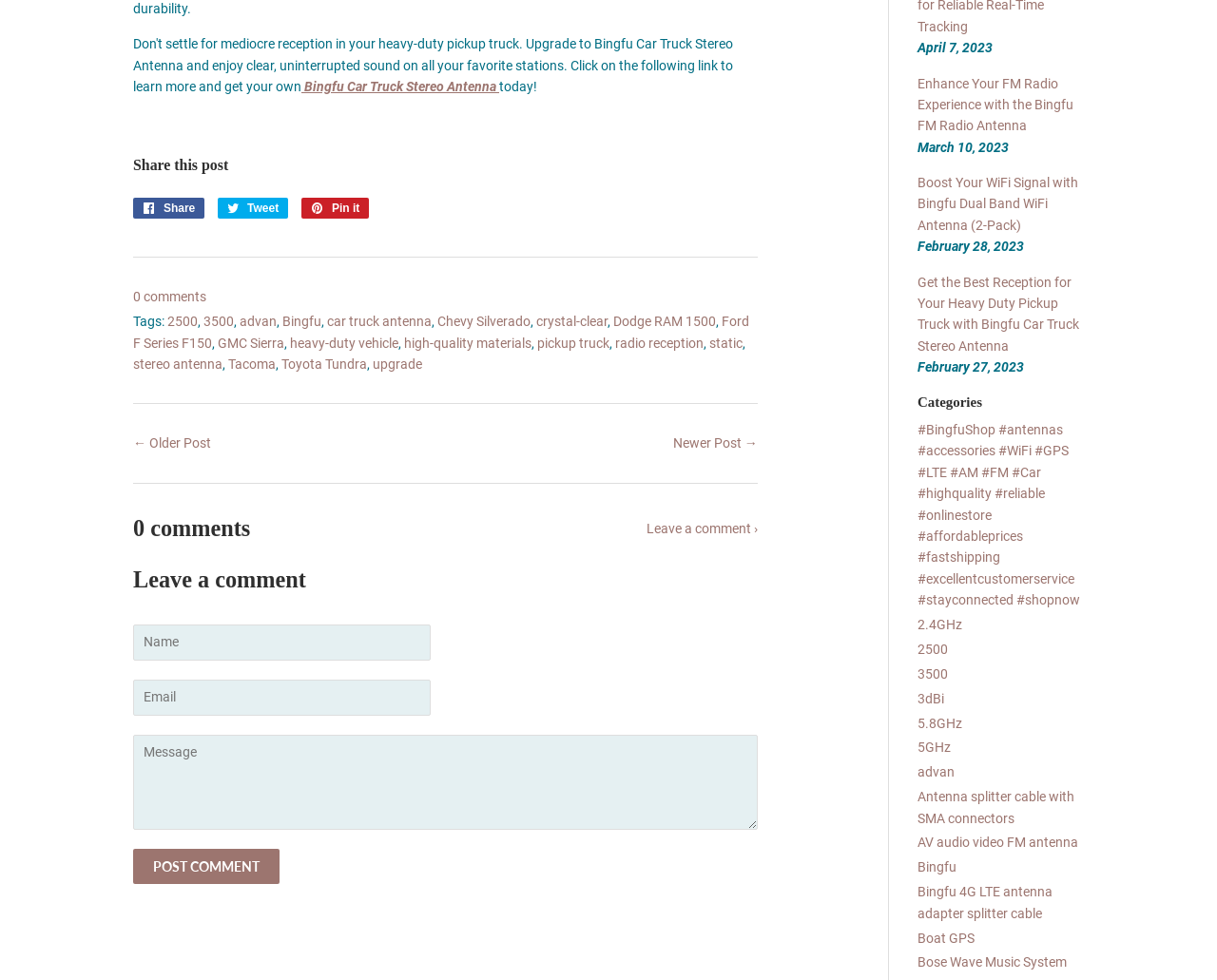Find the coordinates for the bounding box of the element with this description: "AV audio video FM antenna".

[0.754, 0.852, 0.886, 0.868]